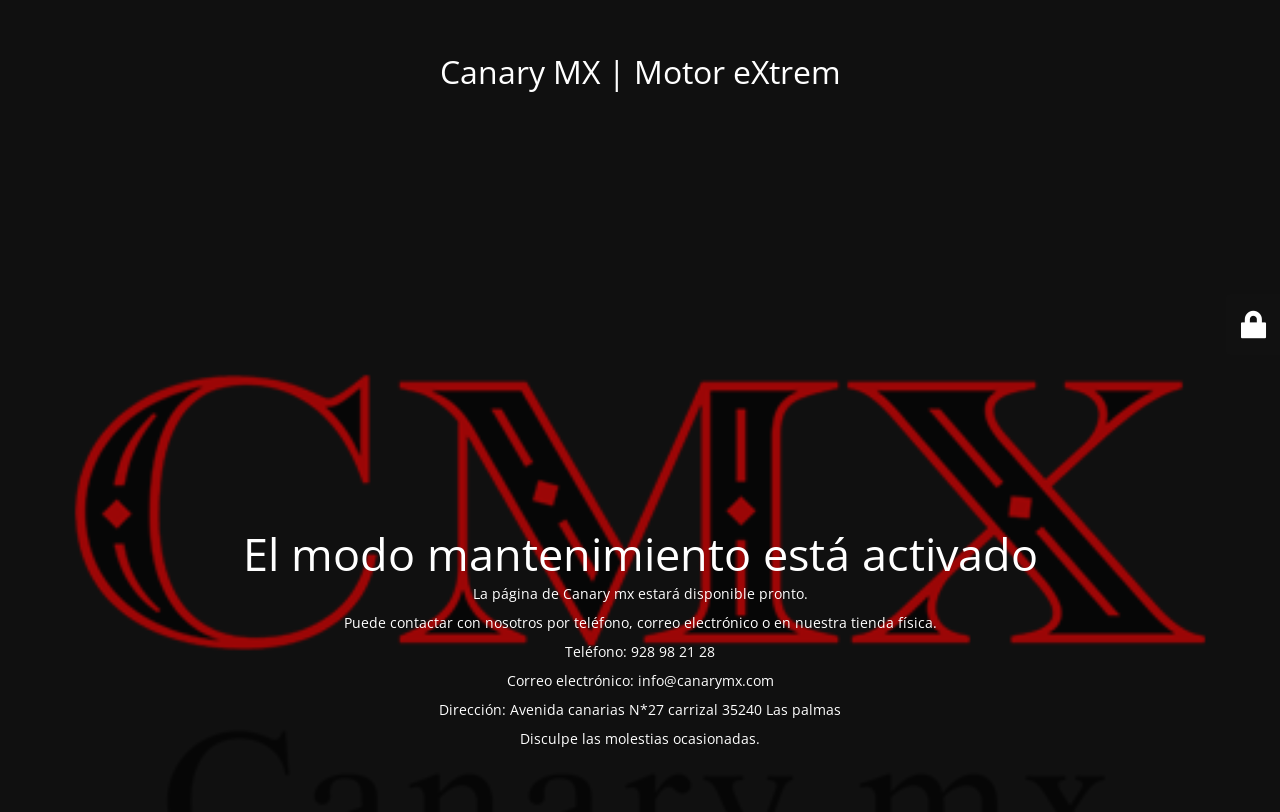What is the expected availability of the website?
Based on the content of the image, thoroughly explain and answer the question.

The website is expected to be available soon, as indicated by the 'La página de Canary mx estará disponible pronto.' static text element, which translates to 'The Canary mx page will be available soon'.